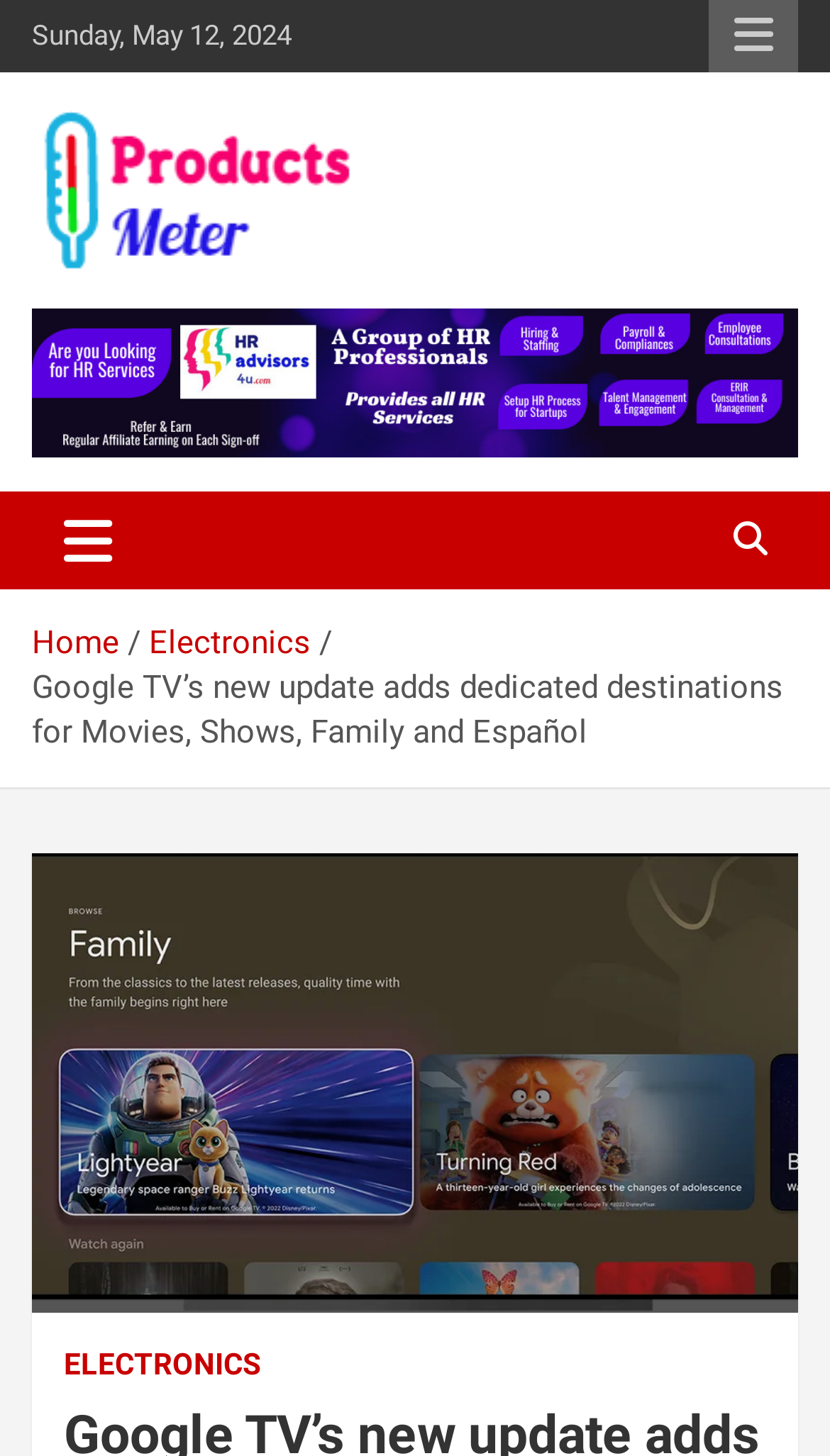Please extract the primary headline from the webpage.

Google TV’s new update adds dedicated destinations for Movies, Shows, Family and Español